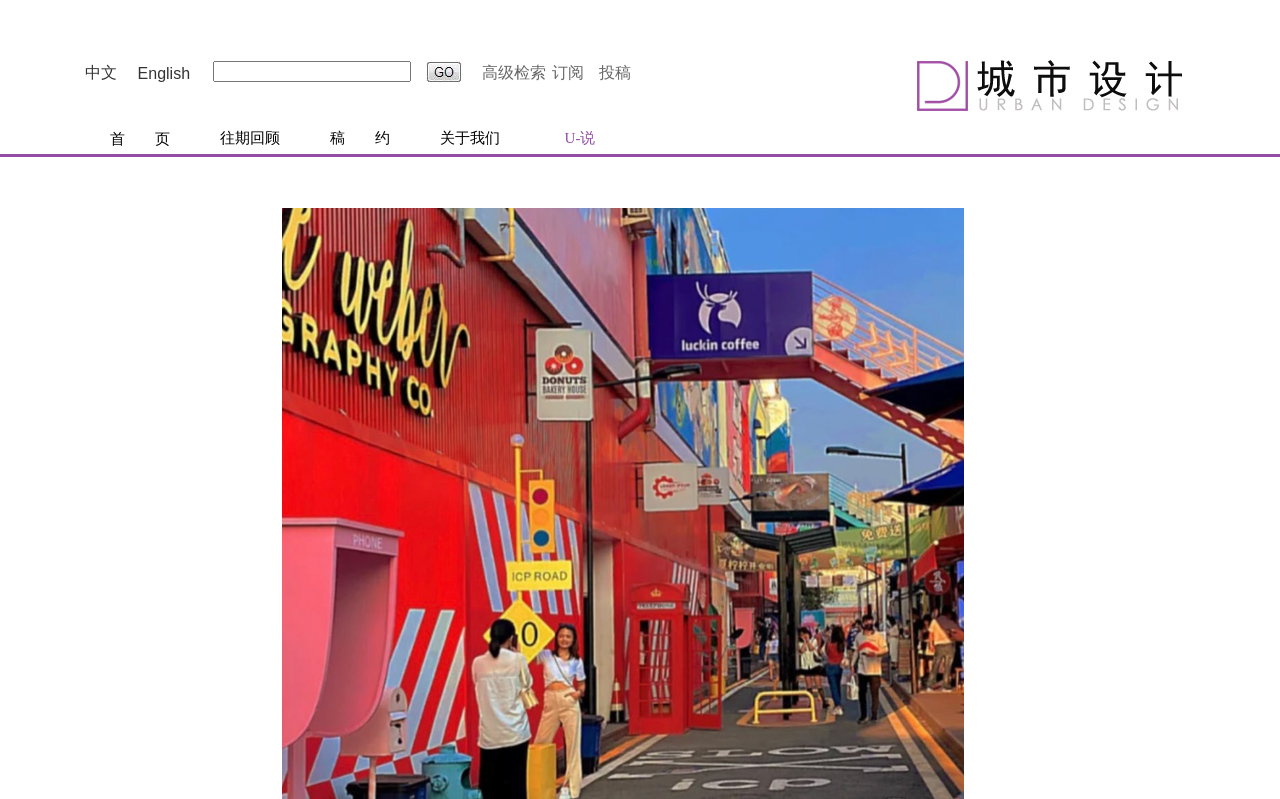Point out the bounding box coordinates of the section to click in order to follow this instruction: "Search using advanced search".

[0.377, 0.076, 0.432, 0.108]